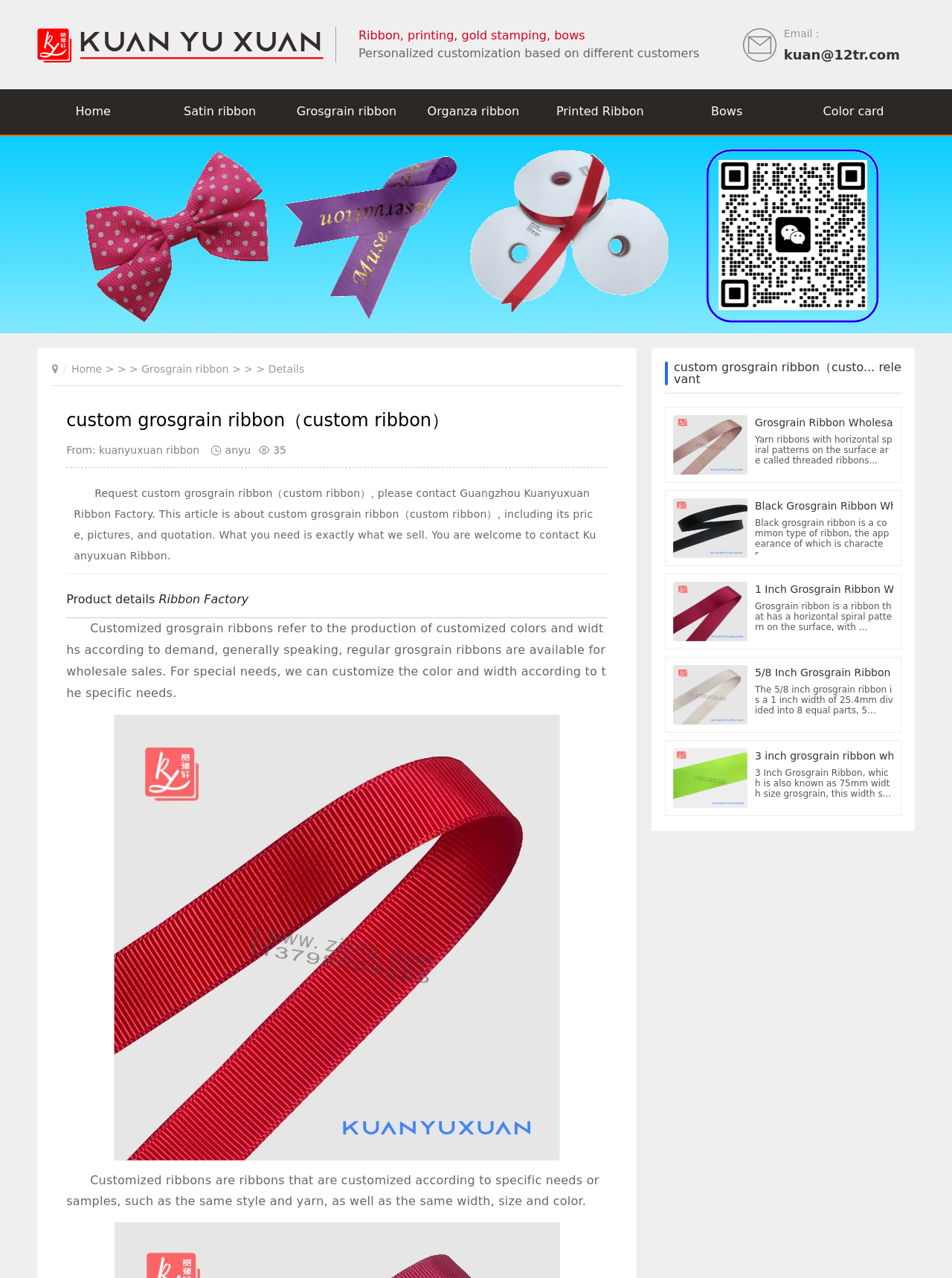Using the description "Color card", predict the bounding box of the relevant HTML element.

[0.83, 0.07, 0.963, 0.105]